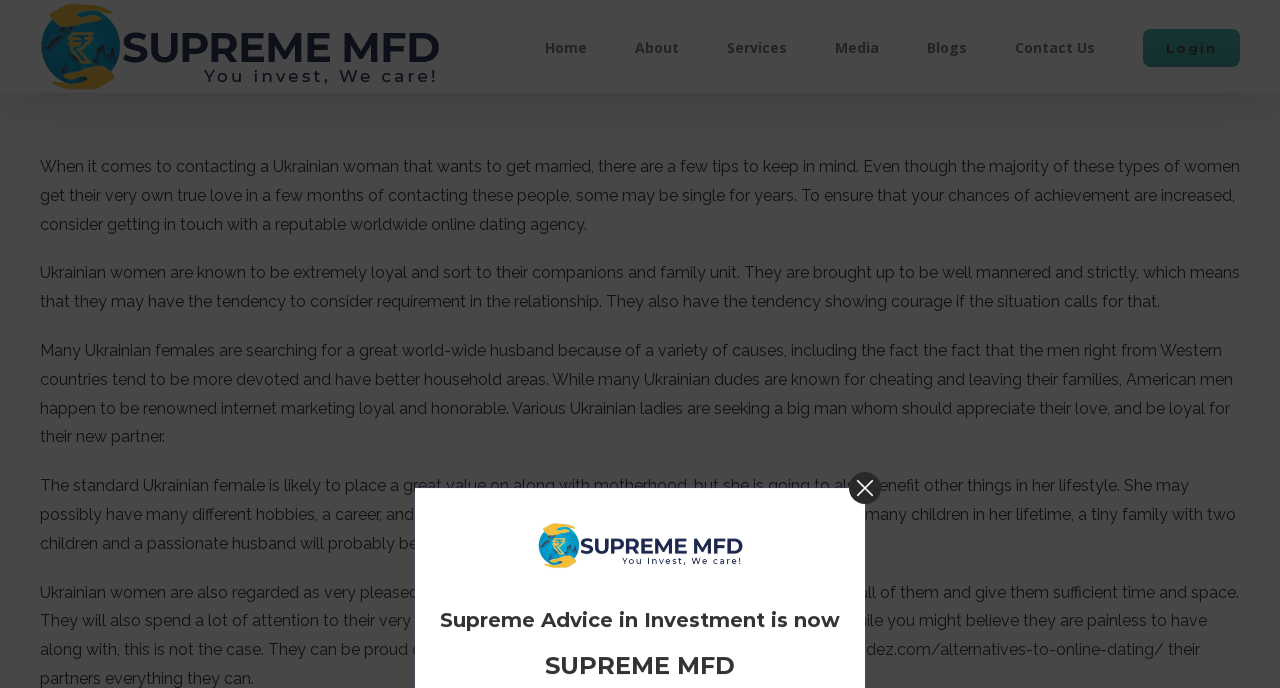Identify the bounding box for the UI element that is described as follows: "Ed Spears".

None